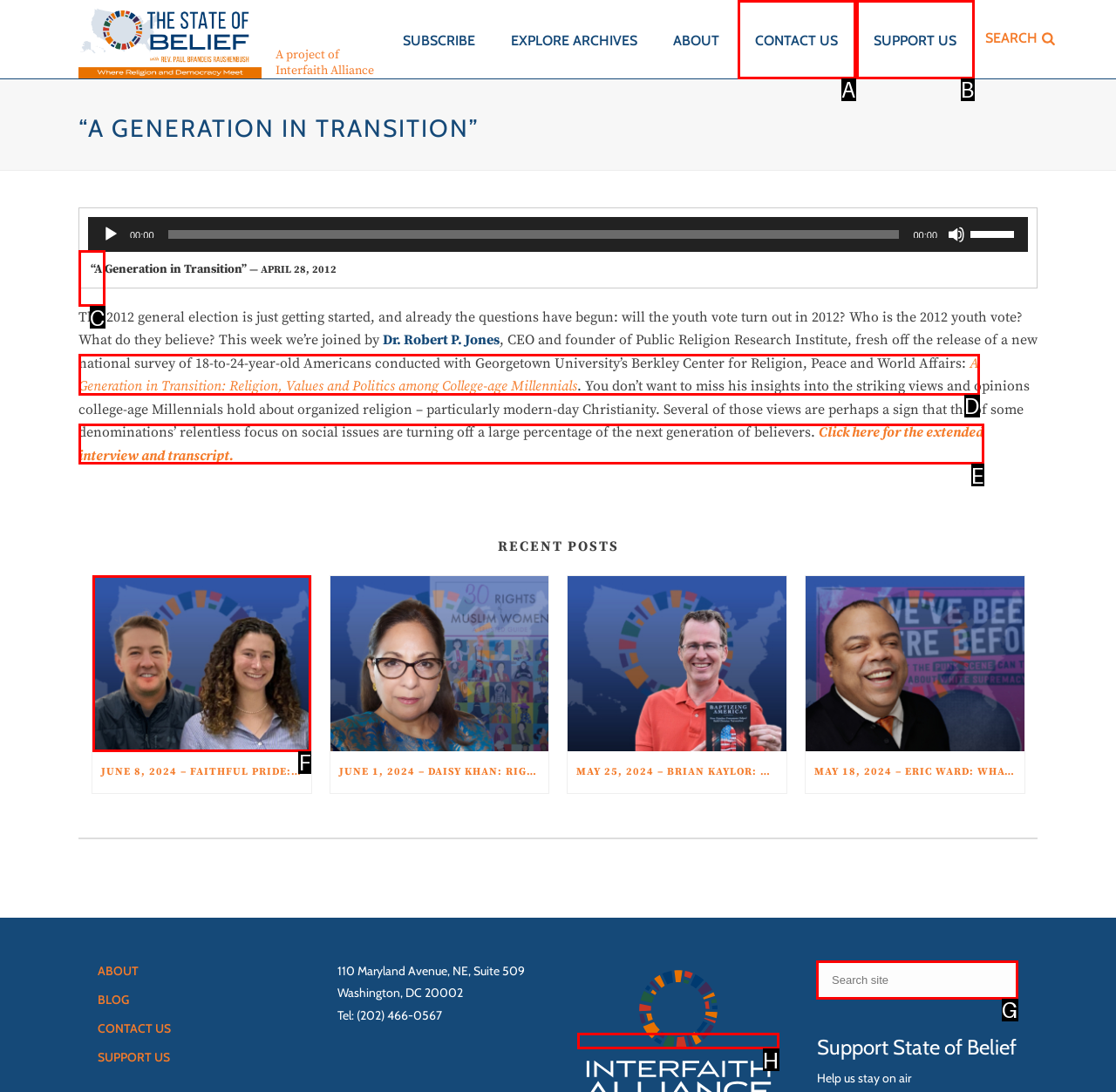Identify the appropriate choice to fulfill this task: Search for something on the site
Respond with the letter corresponding to the correct option.

G